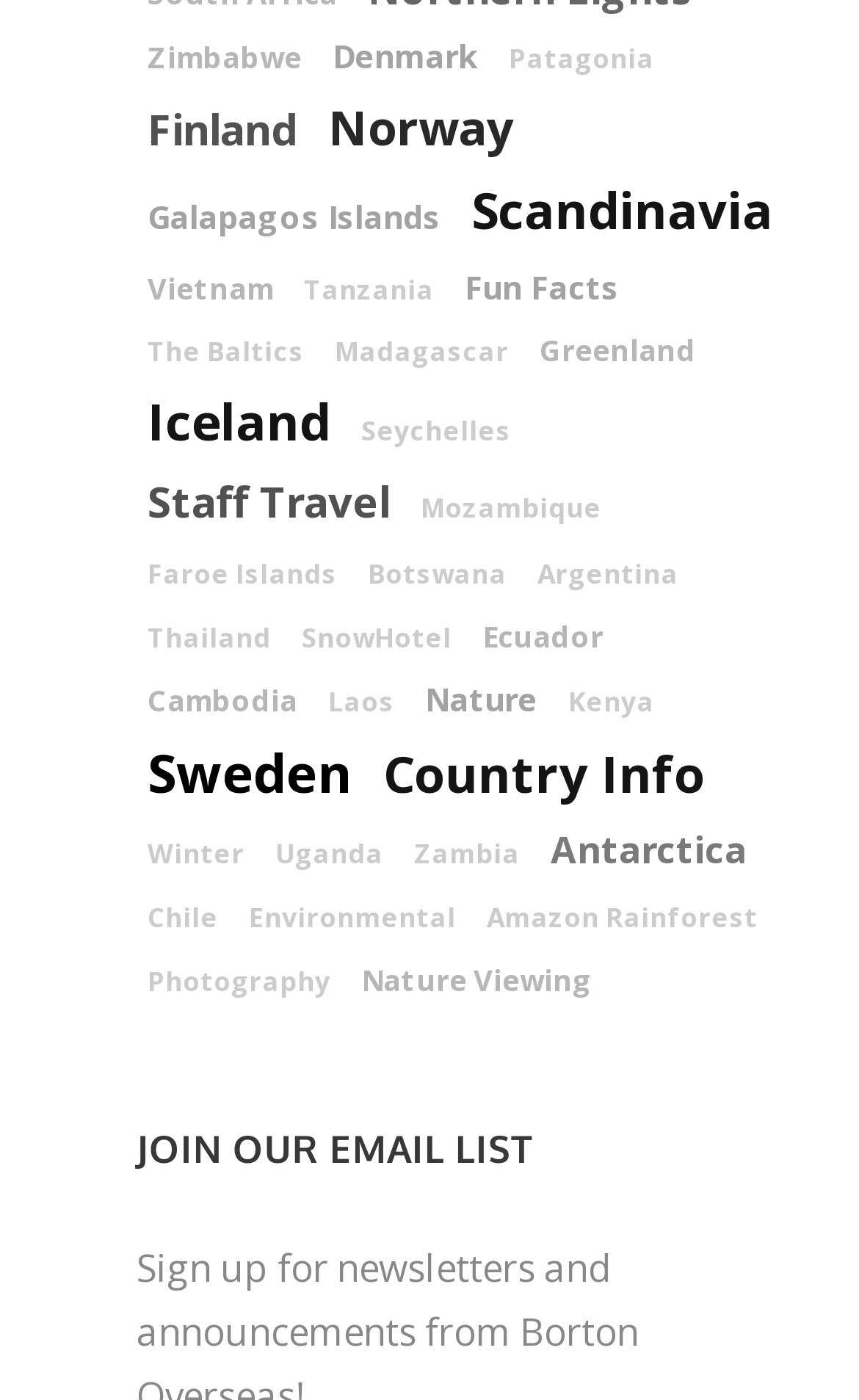Indicate the bounding box coordinates of the element that must be clicked to execute the instruction: "Join the email list". The coordinates should be given as four float numbers between 0 and 1, i.e., [left, top, right, bottom].

[0.159, 0.801, 0.918, 0.841]